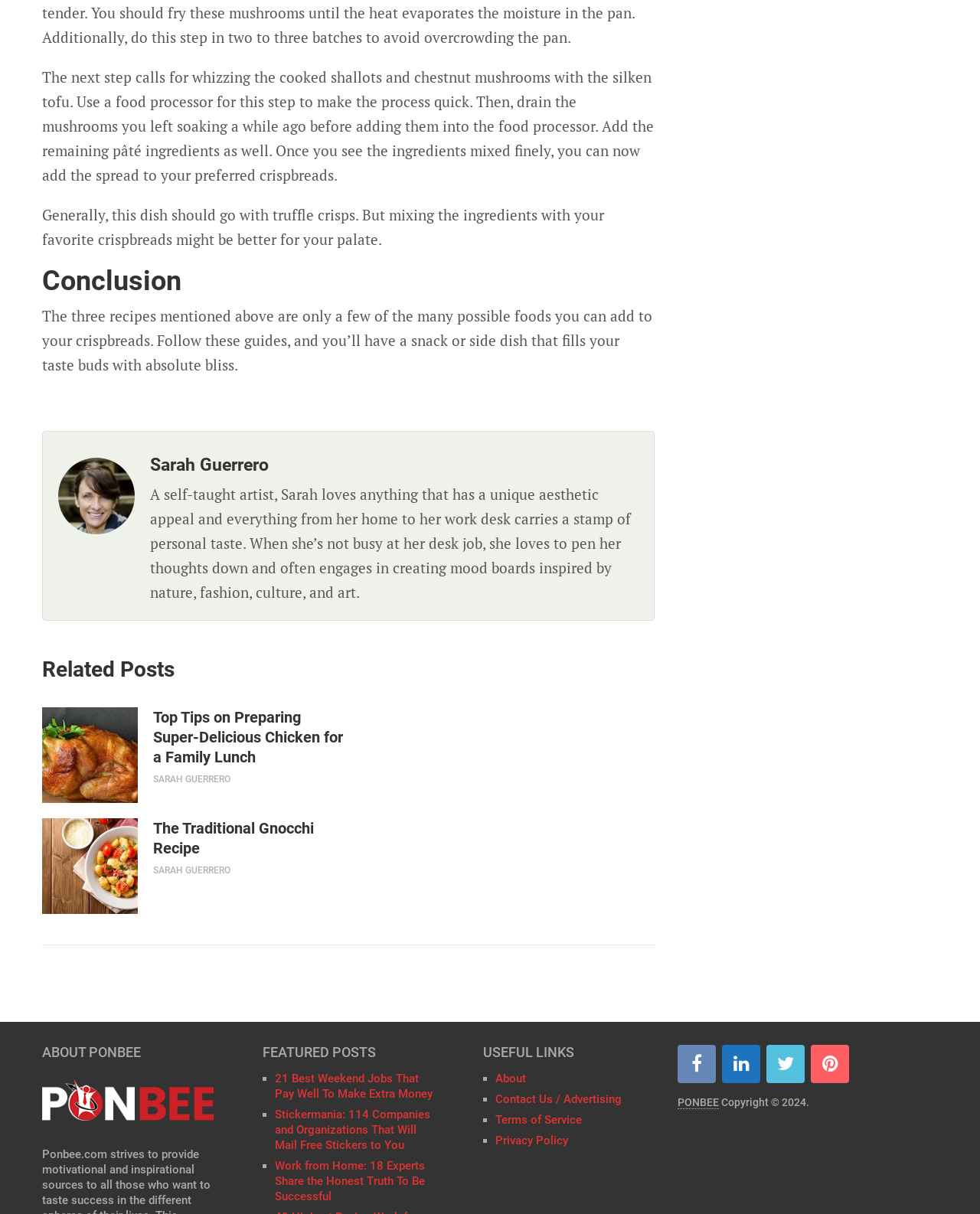What is the theme of the website?
Refer to the screenshot and respond with a concise word or phrase.

Food and recipes